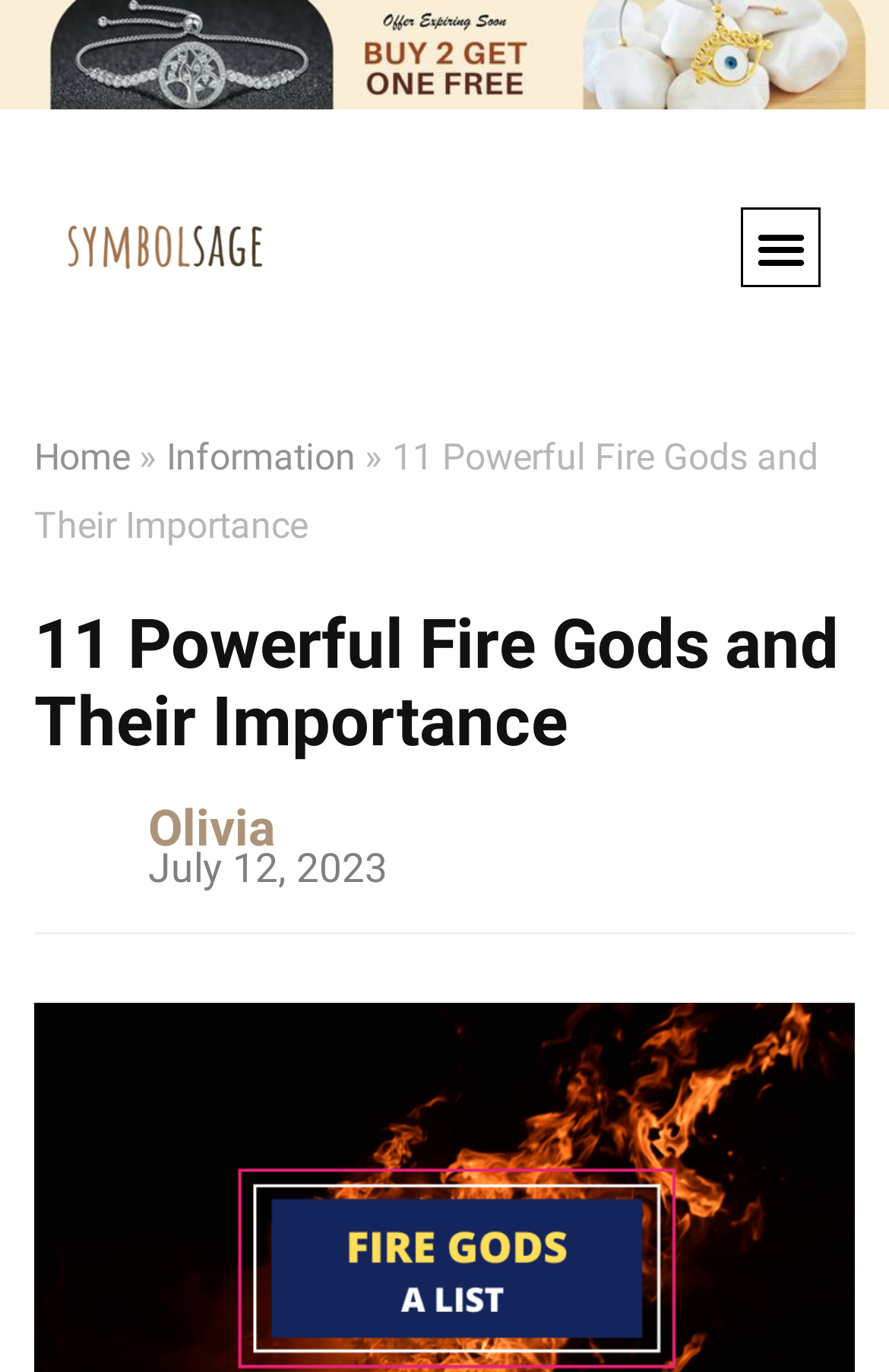Determine the bounding box coordinates for the UI element with the following description: "Menu". The coordinates should be four float numbers between 0 and 1, represented as [left, top, right, bottom].

[0.833, 0.152, 0.923, 0.21]